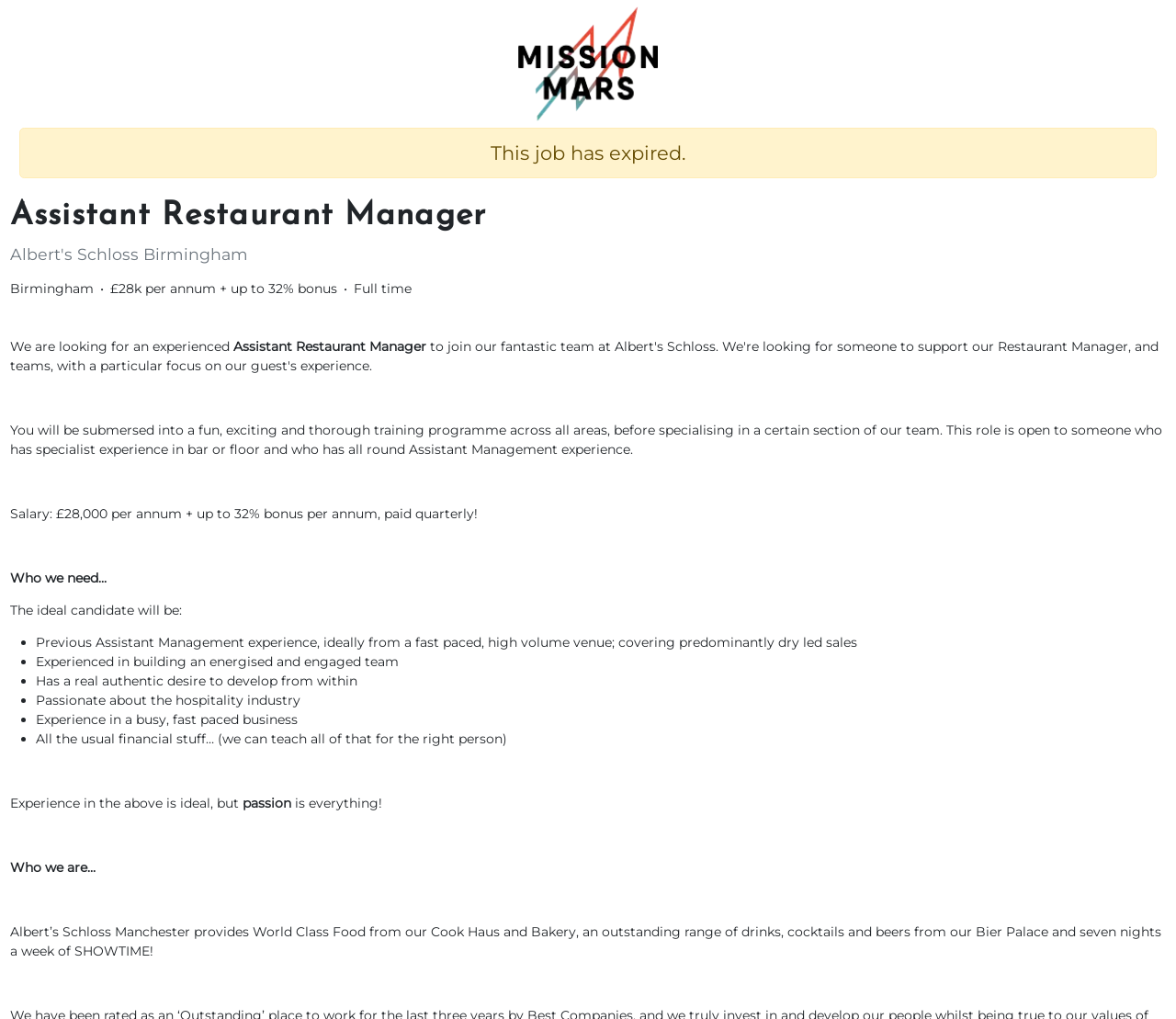Please answer the following question using a single word or phrase: 
What is the job title being advertised?

Assistant Restaurant Manager